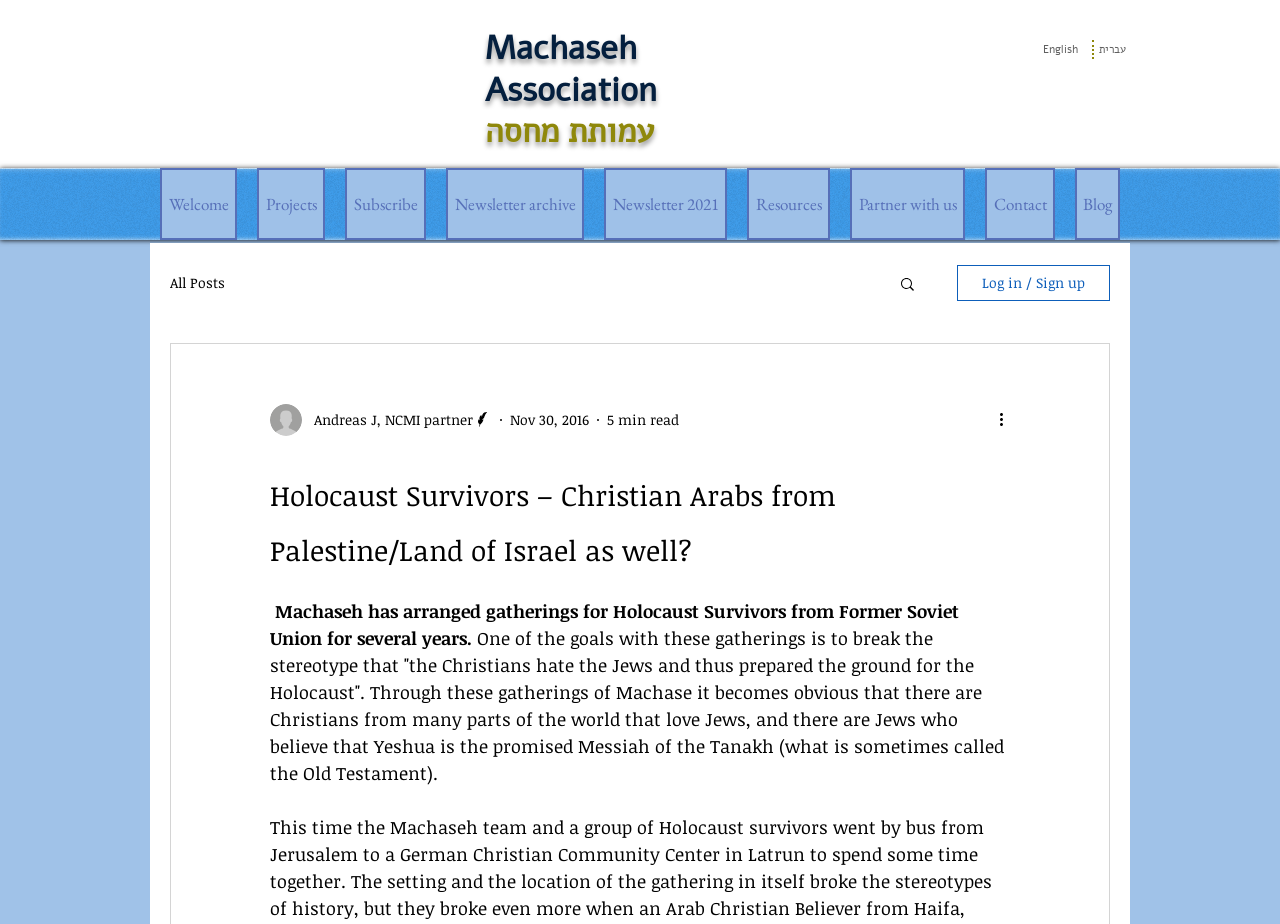Pinpoint the bounding box coordinates of the element that must be clicked to accomplish the following instruction: "Log in or sign up". The coordinates should be in the format of four float numbers between 0 and 1, i.e., [left, top, right, bottom].

[0.748, 0.287, 0.867, 0.326]